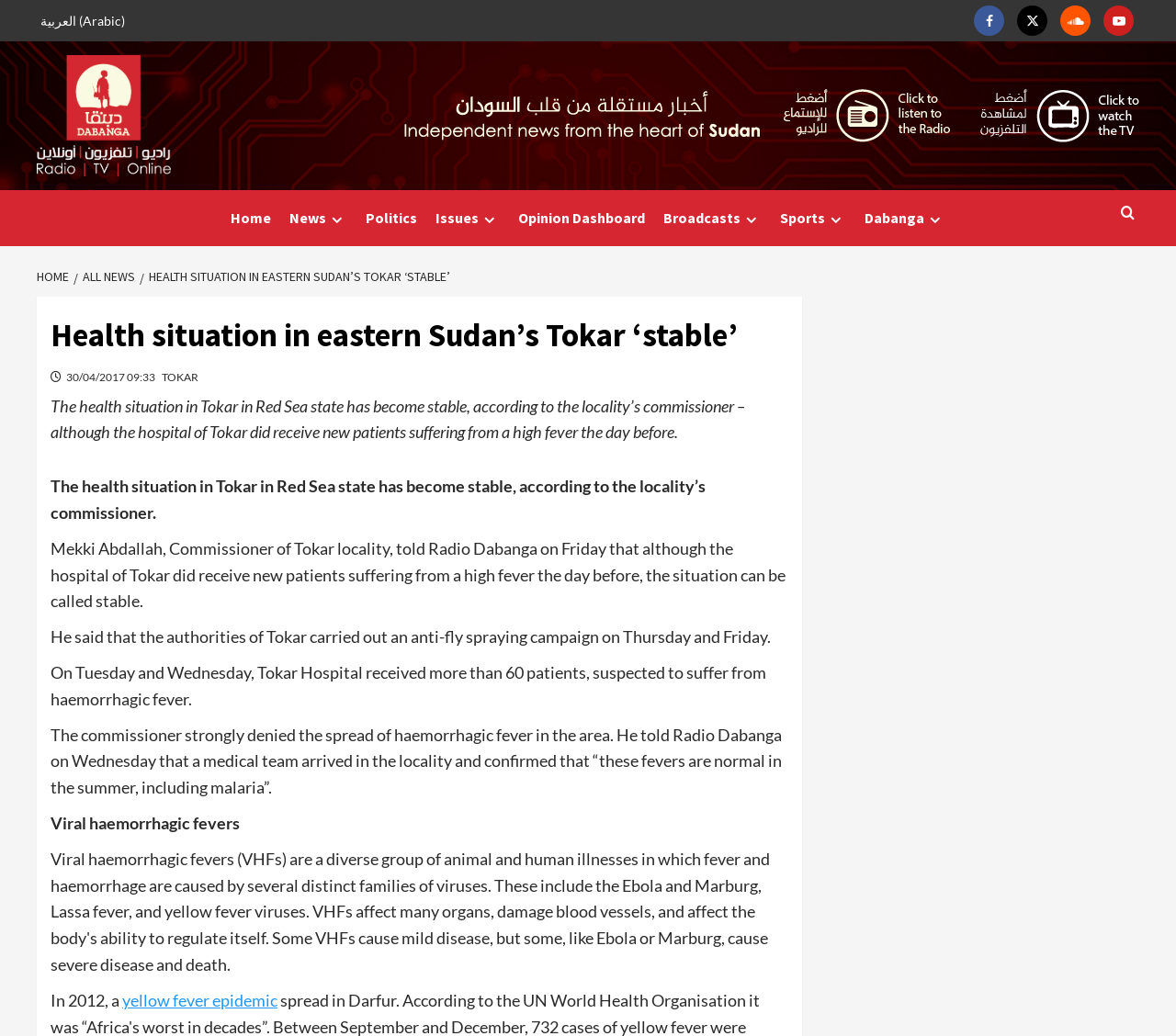Please find the bounding box coordinates (top-left x, top-left y, bottom-right x, bottom-right y) in the screenshot for the UI element described as follows: Sports

None